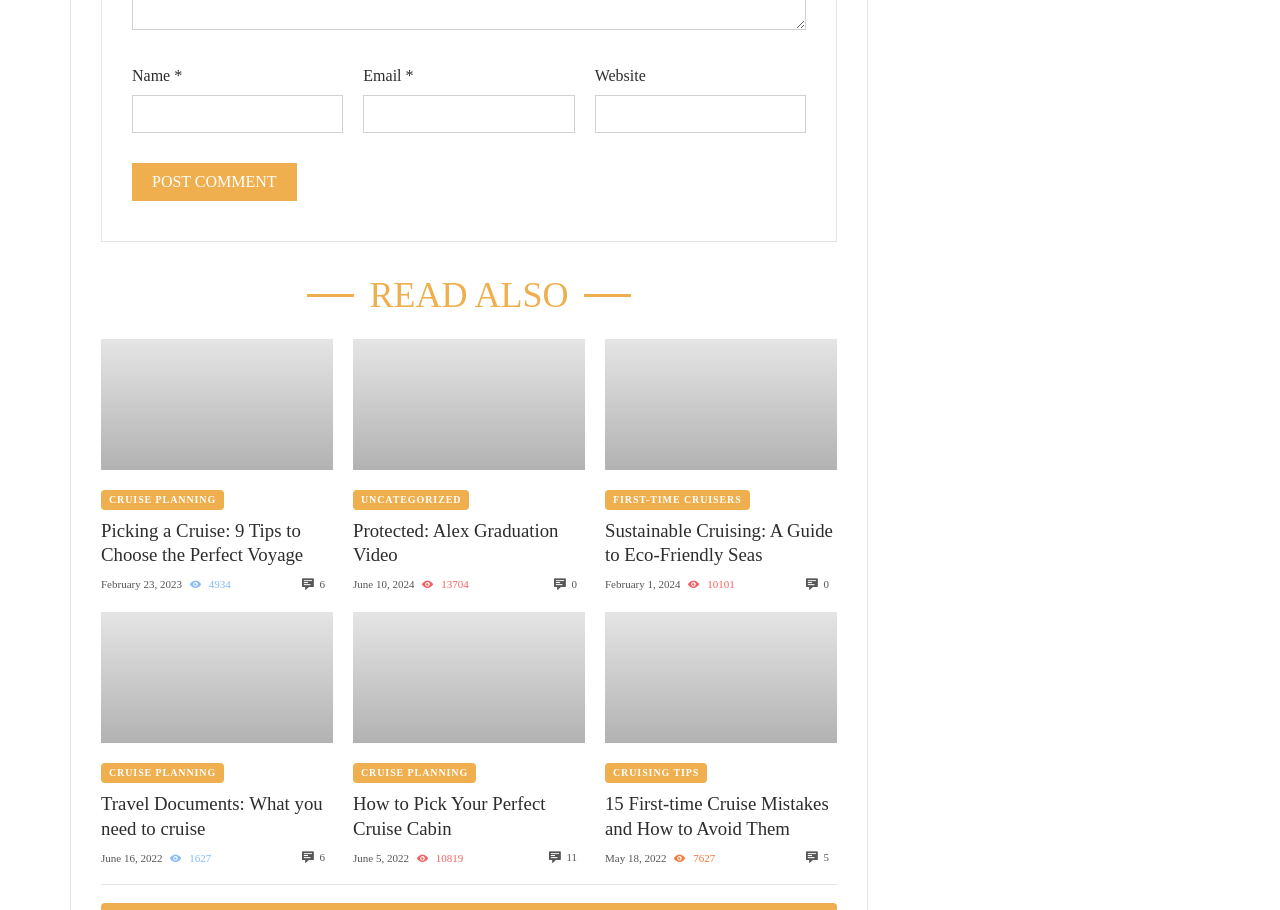Identify the bounding box coordinates of the section to be clicked to complete the task described by the following instruction: "Enter your name". The coordinates should be four float numbers between 0 and 1, formatted as [left, top, right, bottom].

[0.103, 0.104, 0.268, 0.146]